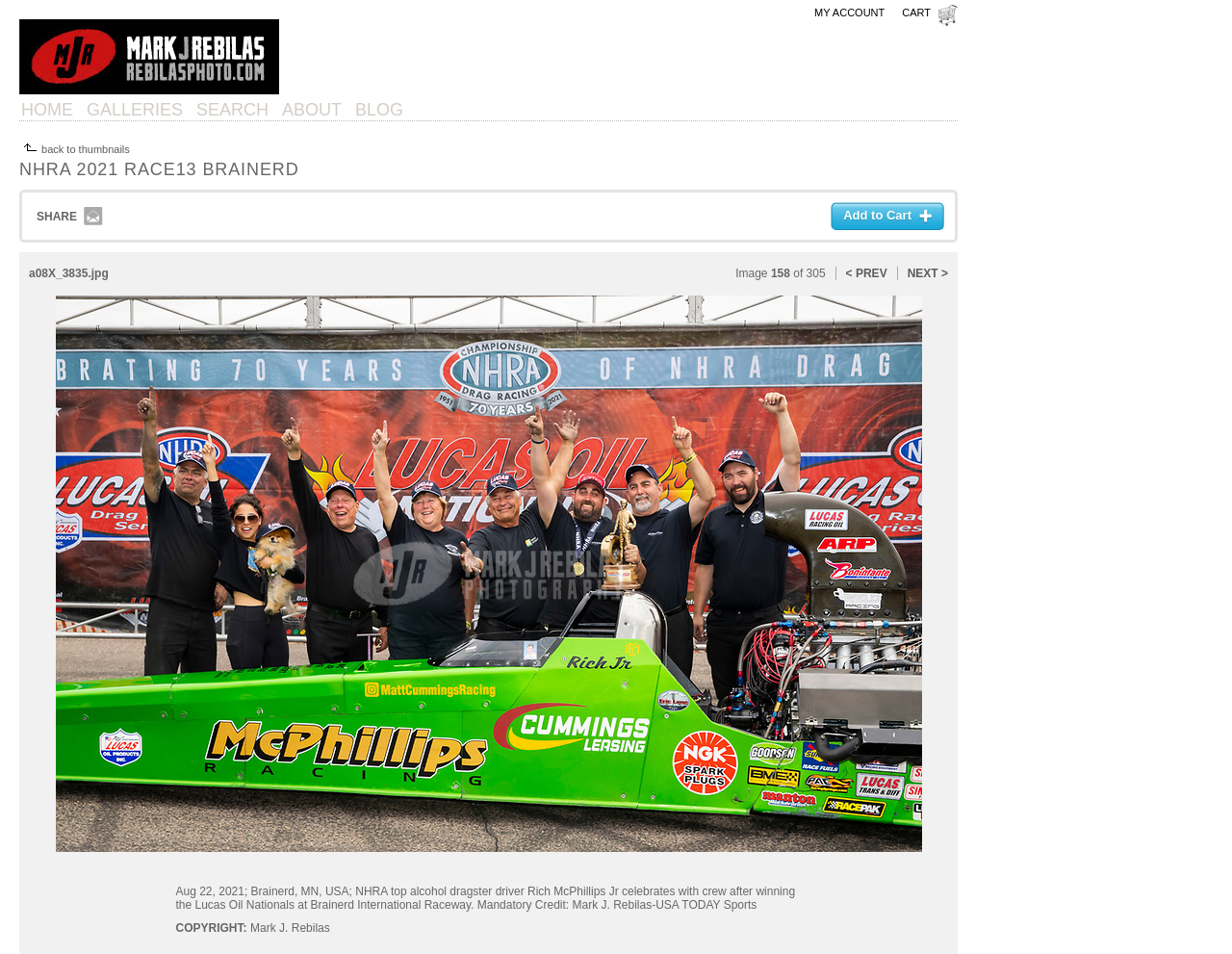Please identify the bounding box coordinates of the element I should click to complete this instruction: 'search for images'. The coordinates should be given as four float numbers between 0 and 1, like this: [left, top, right, bottom].

[0.158, 0.103, 0.22, 0.127]